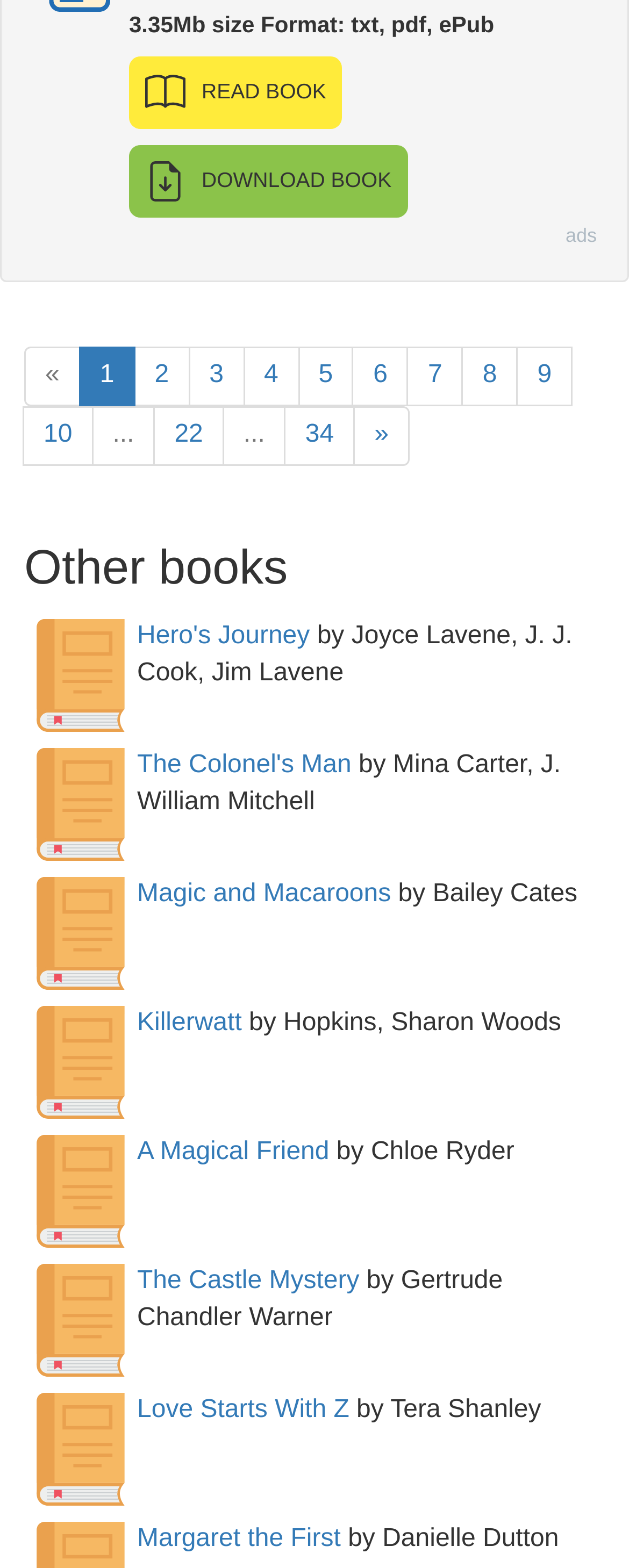Please identify the bounding box coordinates of the element that needs to be clicked to execute the following command: "Click the 'READ BOOK' button". Provide the bounding box using four float numbers between 0 and 1, formatted as [left, top, right, bottom].

[0.205, 0.036, 0.544, 0.082]